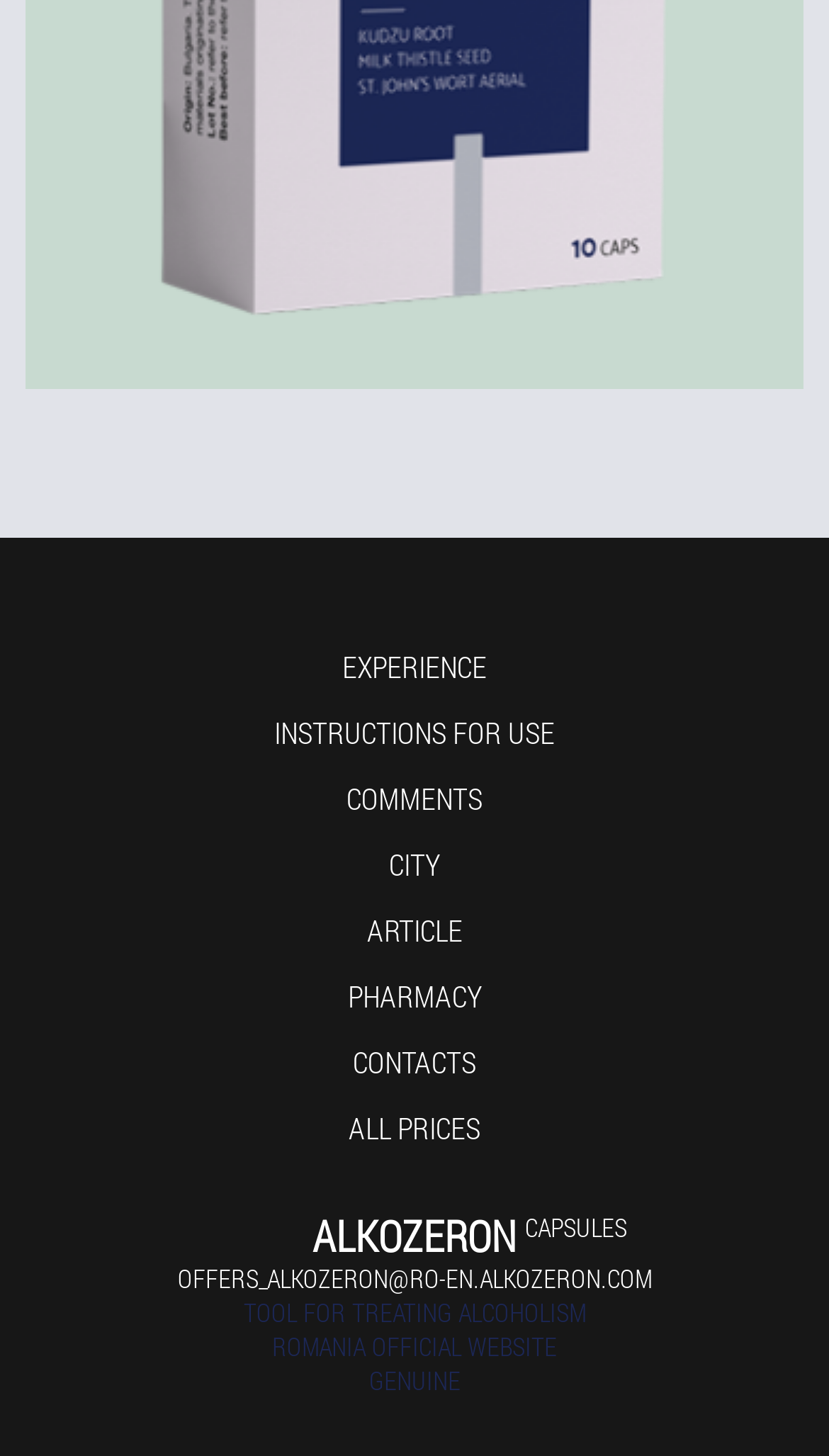Pinpoint the bounding box coordinates for the area that should be clicked to perform the following instruction: "Contact via OFFERS_ALKOZERON@RO-EN.ALKOZERON.COM".

[0.214, 0.866, 0.786, 0.889]